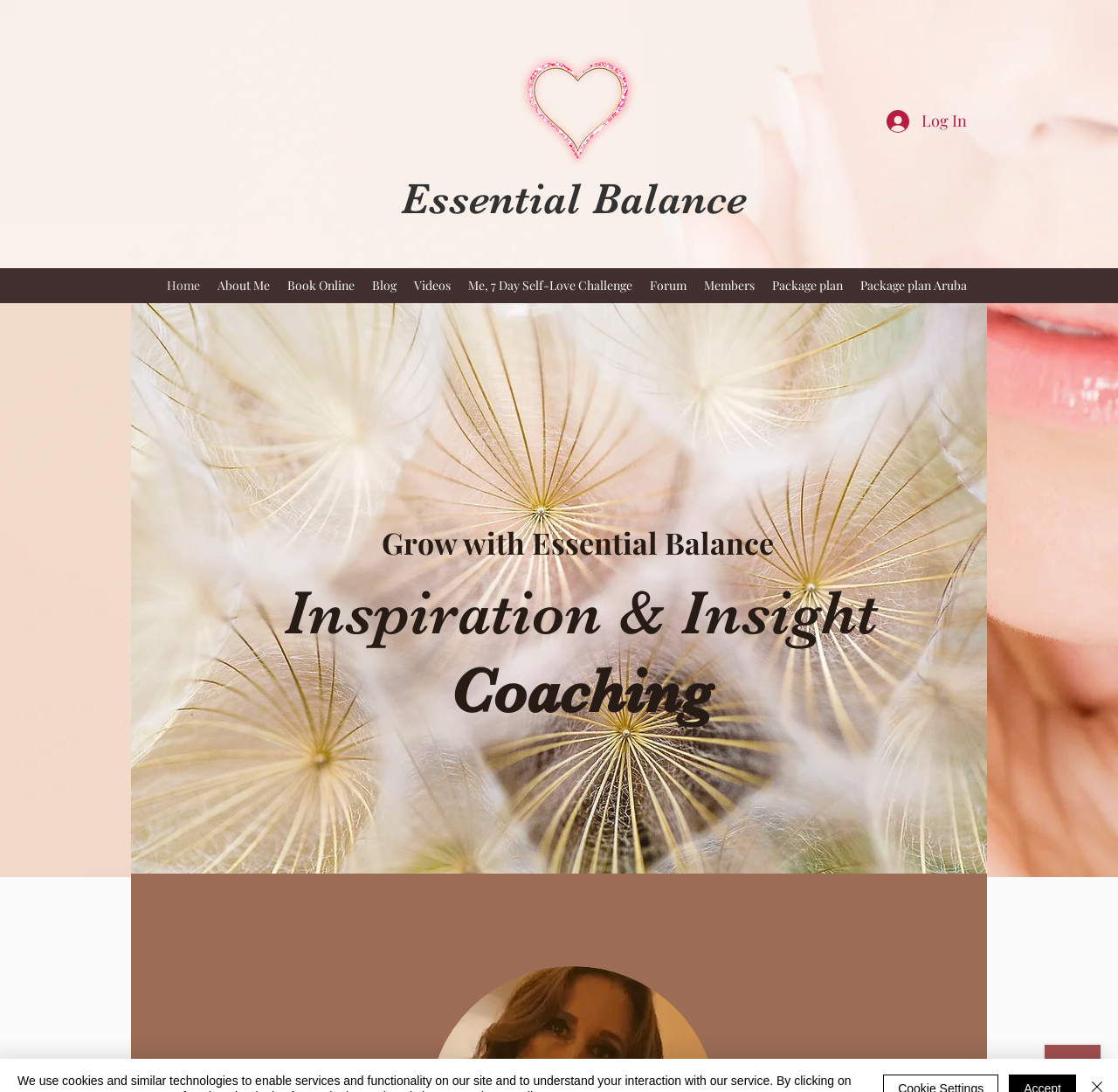Please find the bounding box coordinates of the clickable region needed to complete the following instruction: "Visit the About Me page". The bounding box coordinates must consist of four float numbers between 0 and 1, i.e., [left, top, right, bottom].

[0.187, 0.25, 0.249, 0.274]